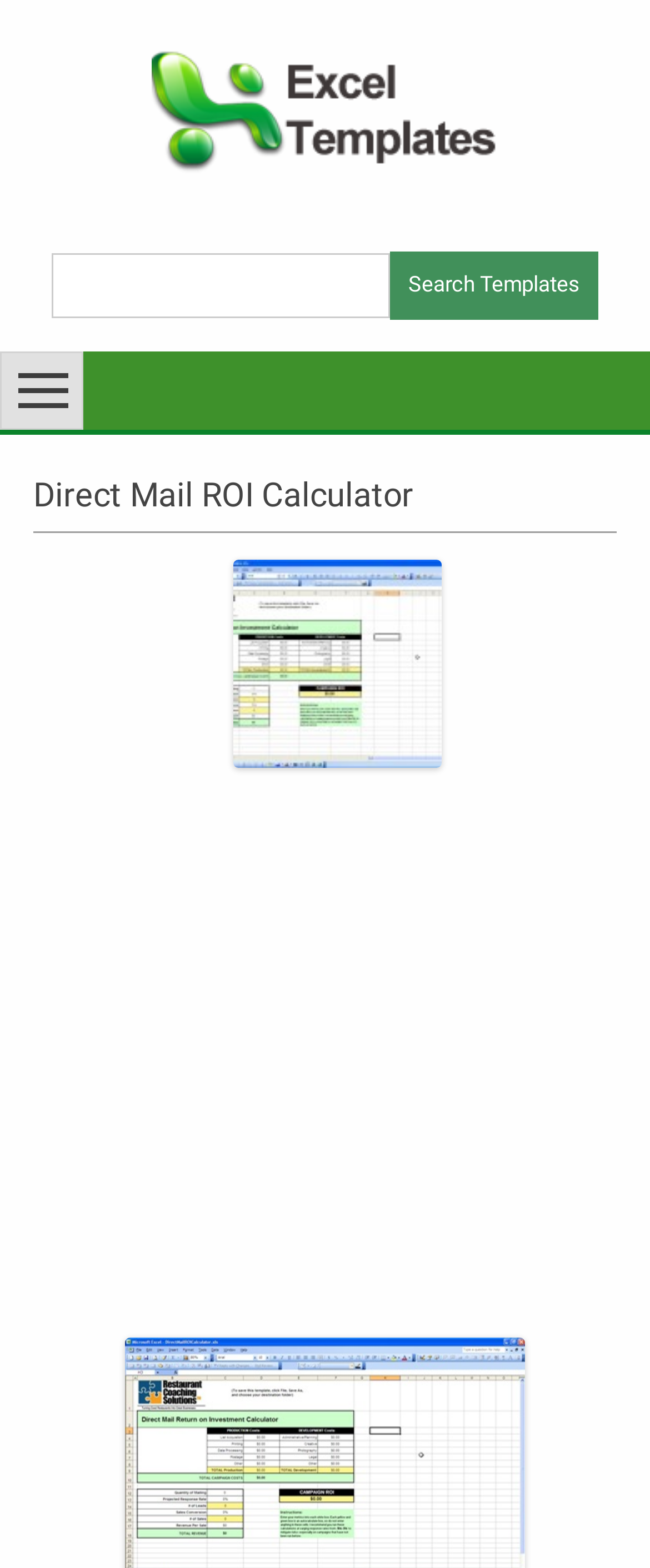Determine the bounding box coordinates (top-left x, top-left y, bottom-right x, bottom-right y) of the UI element described in the following text: parent_node: Skip to content

[0.0, 0.224, 0.128, 0.274]